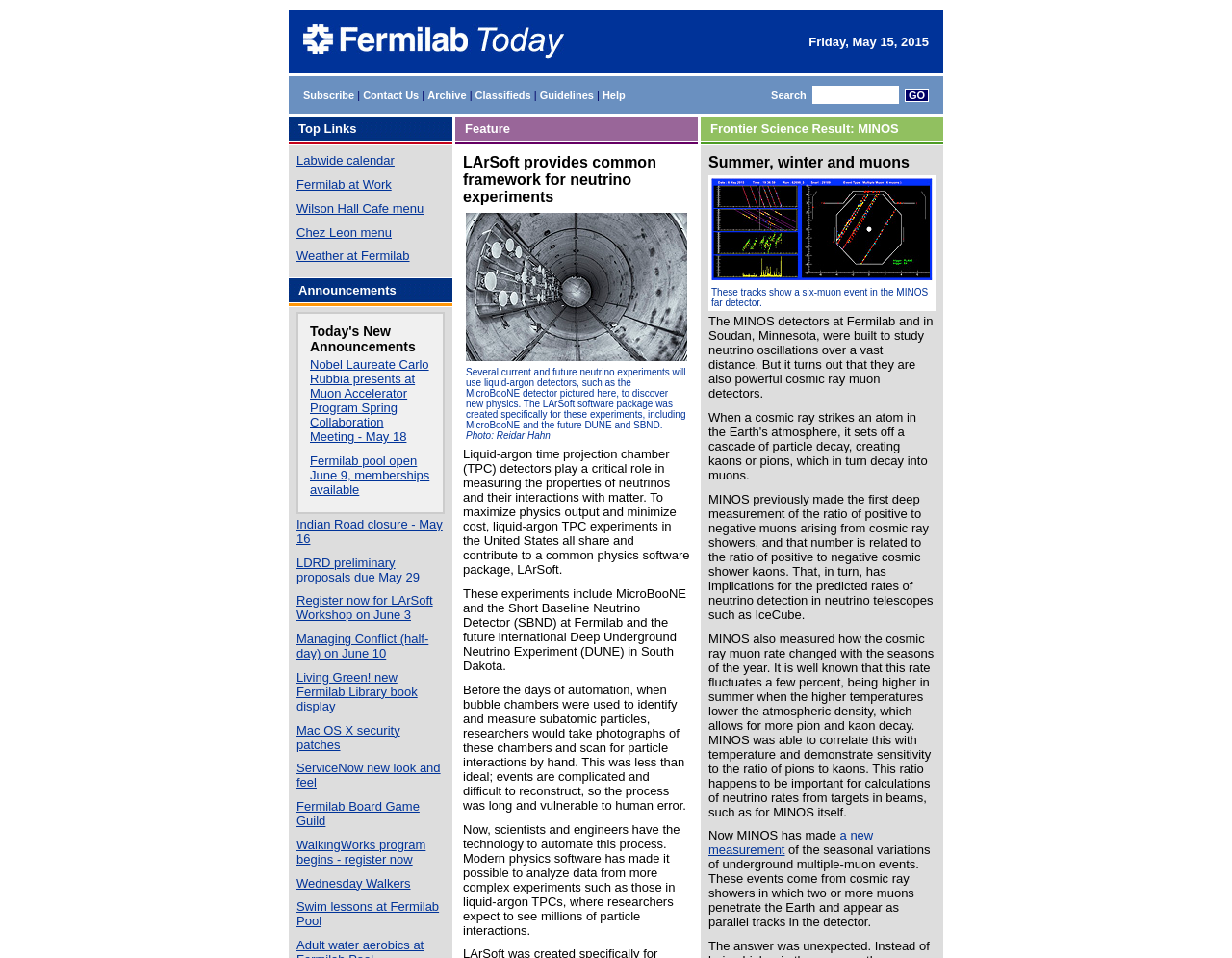Please specify the coordinates of the bounding box for the element that should be clicked to carry out this instruction: "Click on Labwide calendar". The coordinates must be four float numbers between 0 and 1, formatted as [left, top, right, bottom].

[0.241, 0.16, 0.32, 0.175]